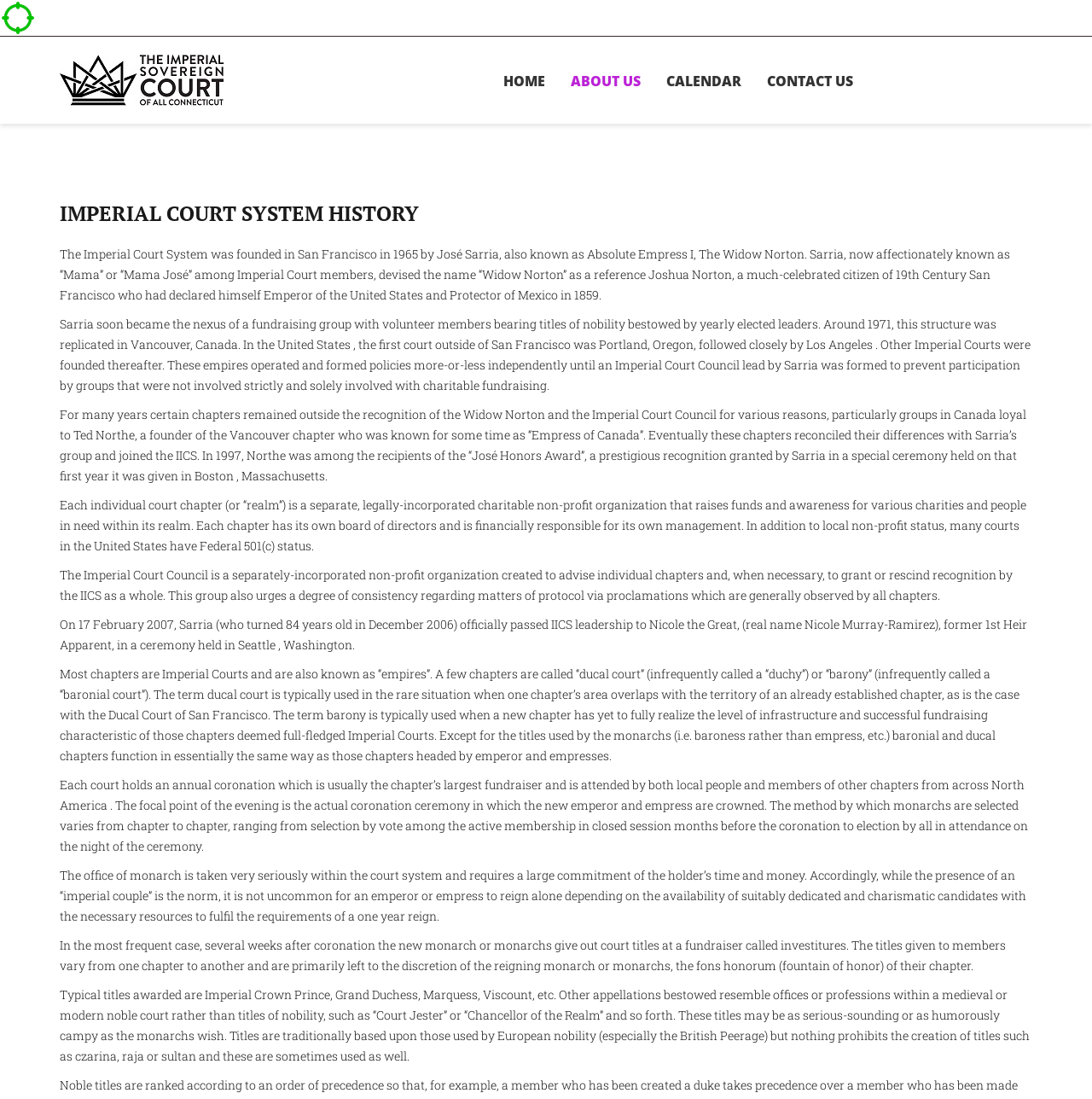What is the purpose of the Imperial Court Council?
Please ensure your answer is as detailed and informative as possible.

The purpose of the Imperial Court Council is mentioned in the sixth paragraph of the webpage, which states 'The Imperial Court Council is a separately-incorporated non-profit organization created to advise individual chapters and, when necessary, to grant or rescind recognition by the IICS as a whole.' This information is located within a StaticText element, indicating that it is a block of text on the page.